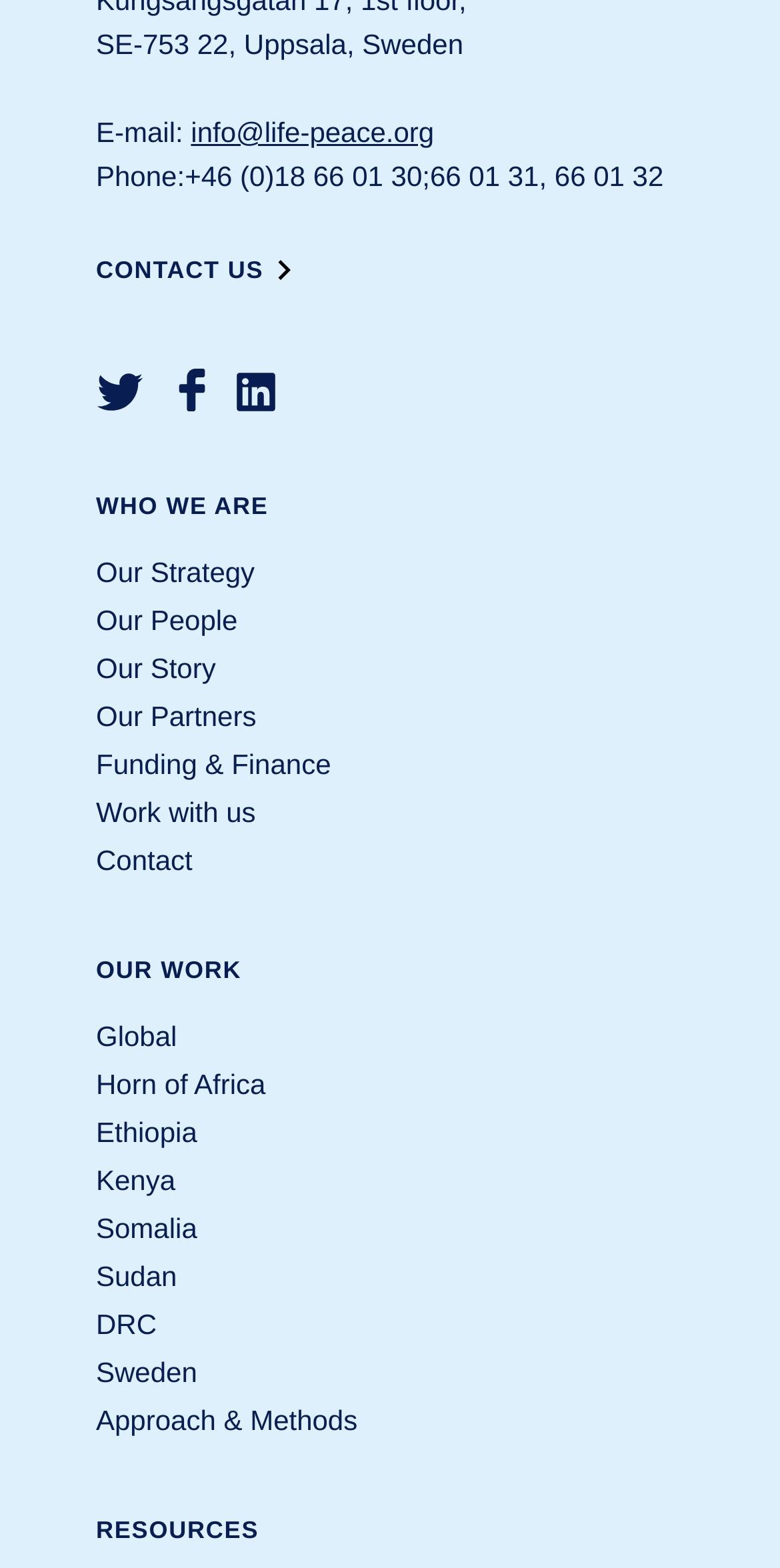Please specify the bounding box coordinates of the clickable region to carry out the following instruction: "Go to Twitter page". The coordinates should be four float numbers between 0 and 1, in the format [left, top, right, bottom].

[0.113, 0.229, 0.195, 0.27]